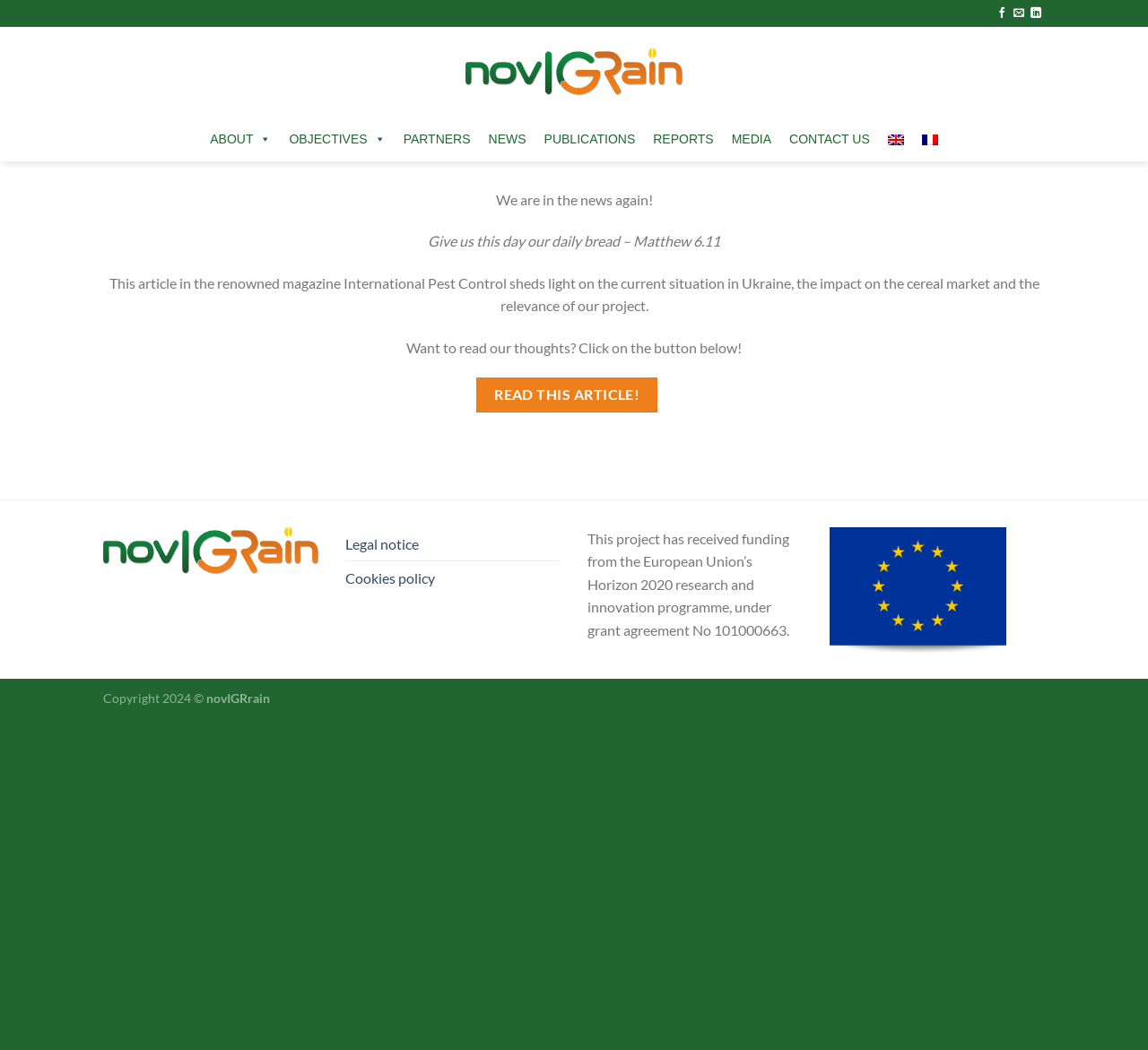Show me the bounding box coordinates of the clickable region to achieve the task as per the instruction: "Learn about the project objectives".

[0.244, 0.111, 0.343, 0.154]